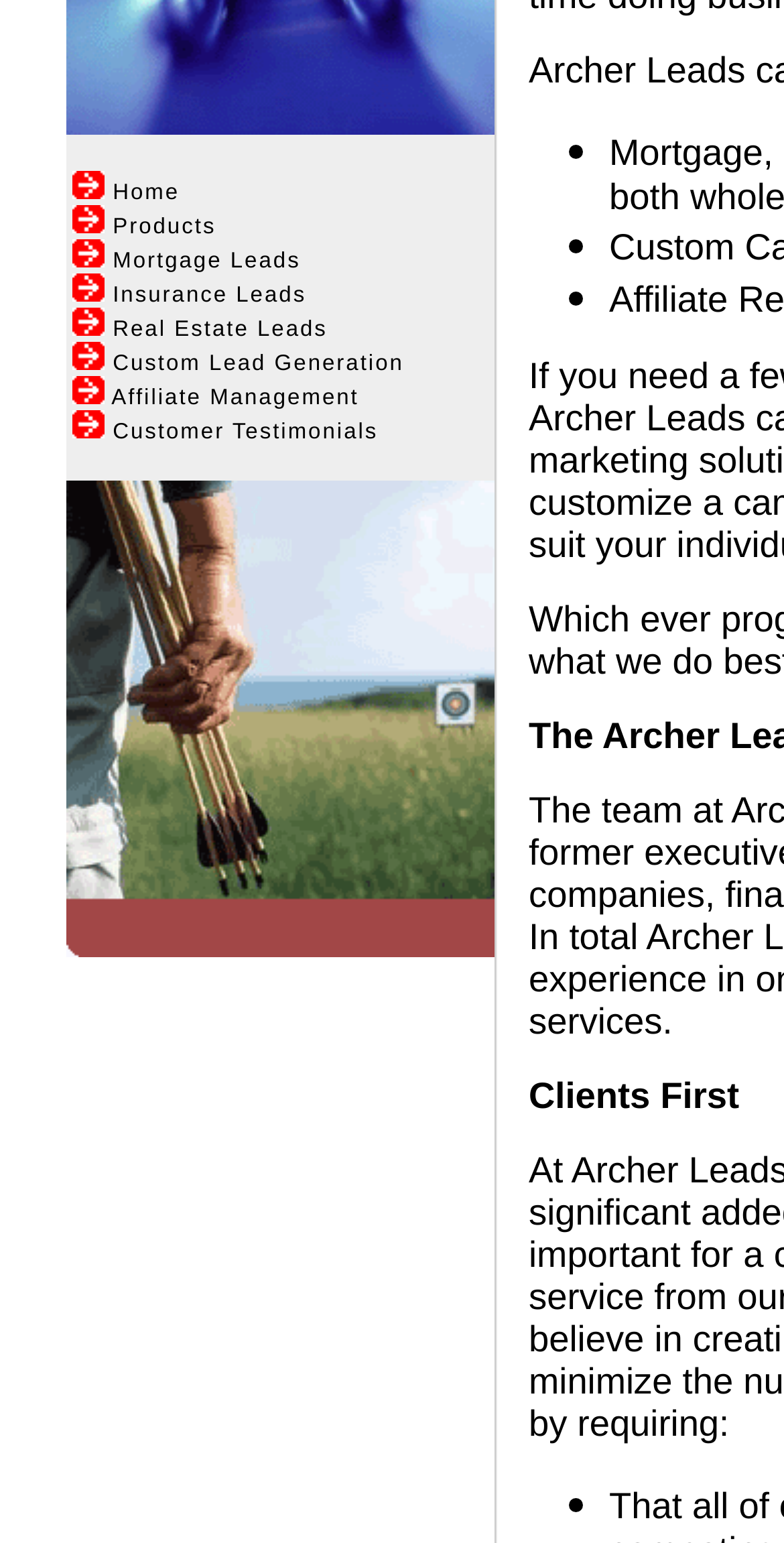For the given element description Insurance Leads, determine the bounding box coordinates of the UI element. The coordinates should follow the format (top-left x, top-left y, bottom-right x, bottom-right y) and be within the range of 0 to 1.

[0.085, 0.181, 0.391, 0.199]